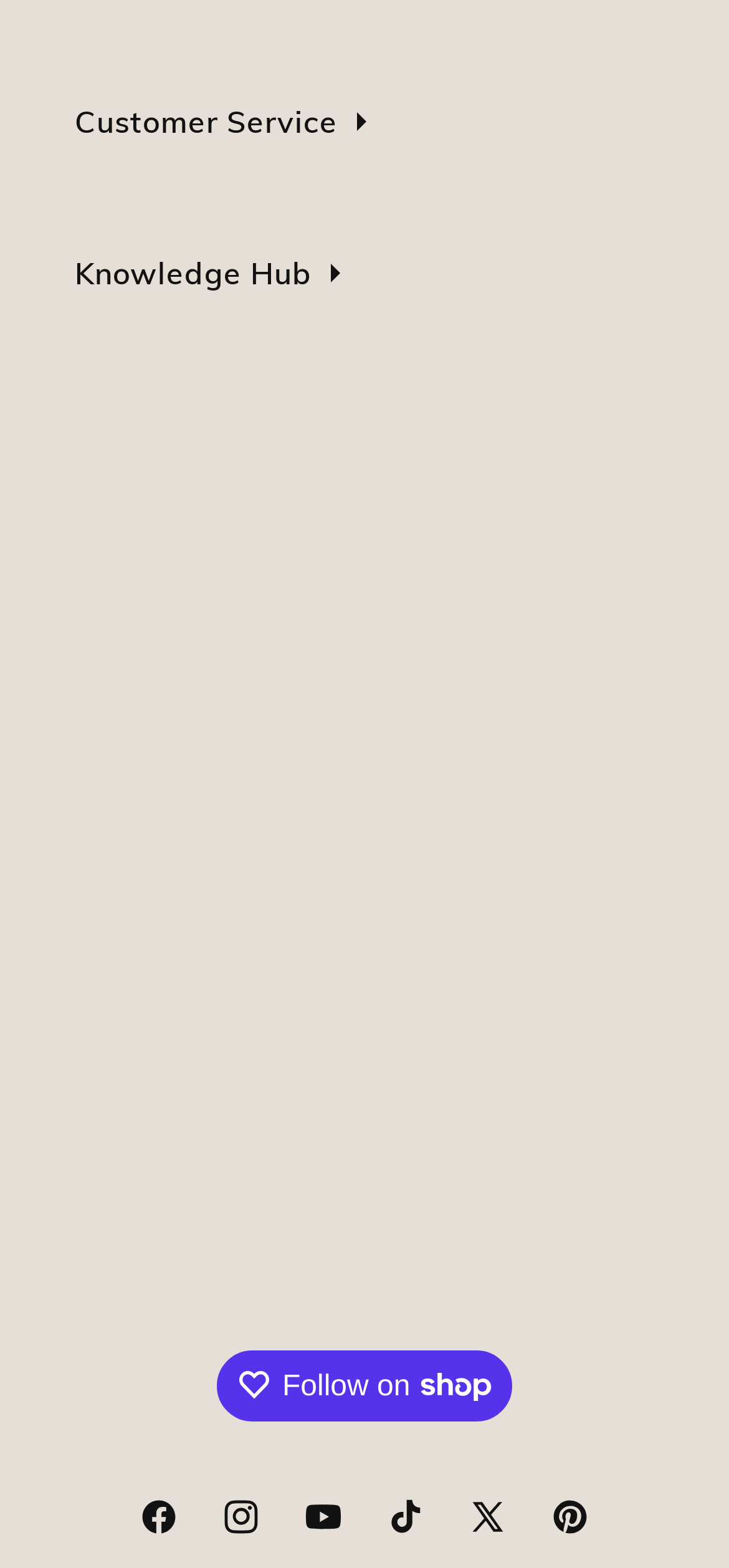Determine the bounding box coordinates of the clickable element necessary to fulfill the instruction: "Learn about Sustainability Plan". Provide the coordinates as four float numbers within the 0 to 1 range, i.e., [left, top, right, bottom].

[0.103, 0.126, 0.897, 0.18]